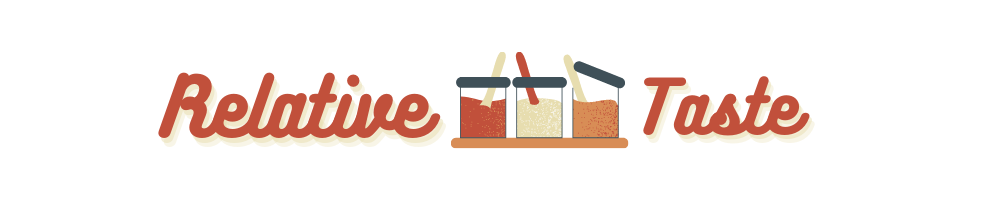What is the theme of the blog or article? Using the information from the screenshot, answer with a single word or phrase.

Custom homes and their unique benefits